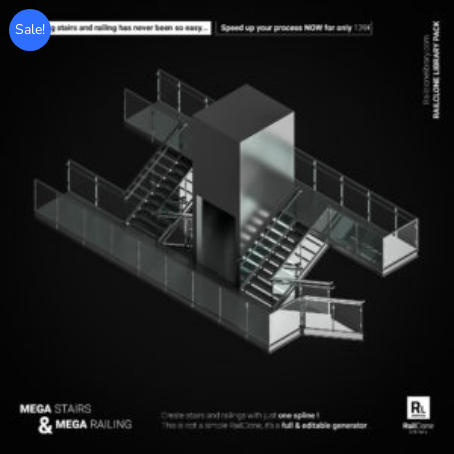What is the design aesthetic of the image?
Answer with a single word or phrase, using the screenshot for reference.

Modern